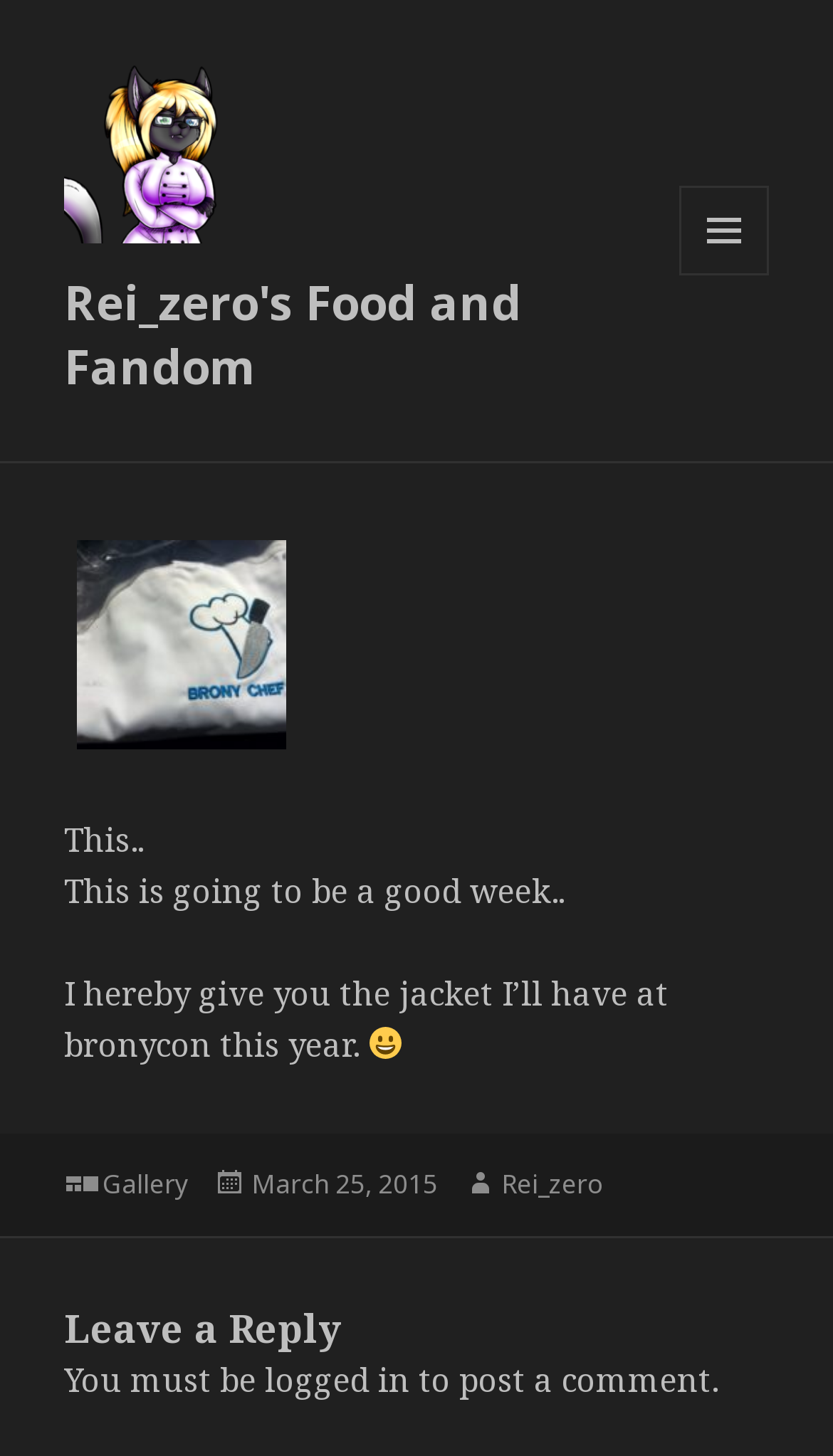What is the topic of the post?
Look at the screenshot and provide an in-depth answer.

The topic of the post can be inferred from the text content, which mentions 'I hereby give you the jacket I’ll have at bronycon this year'.